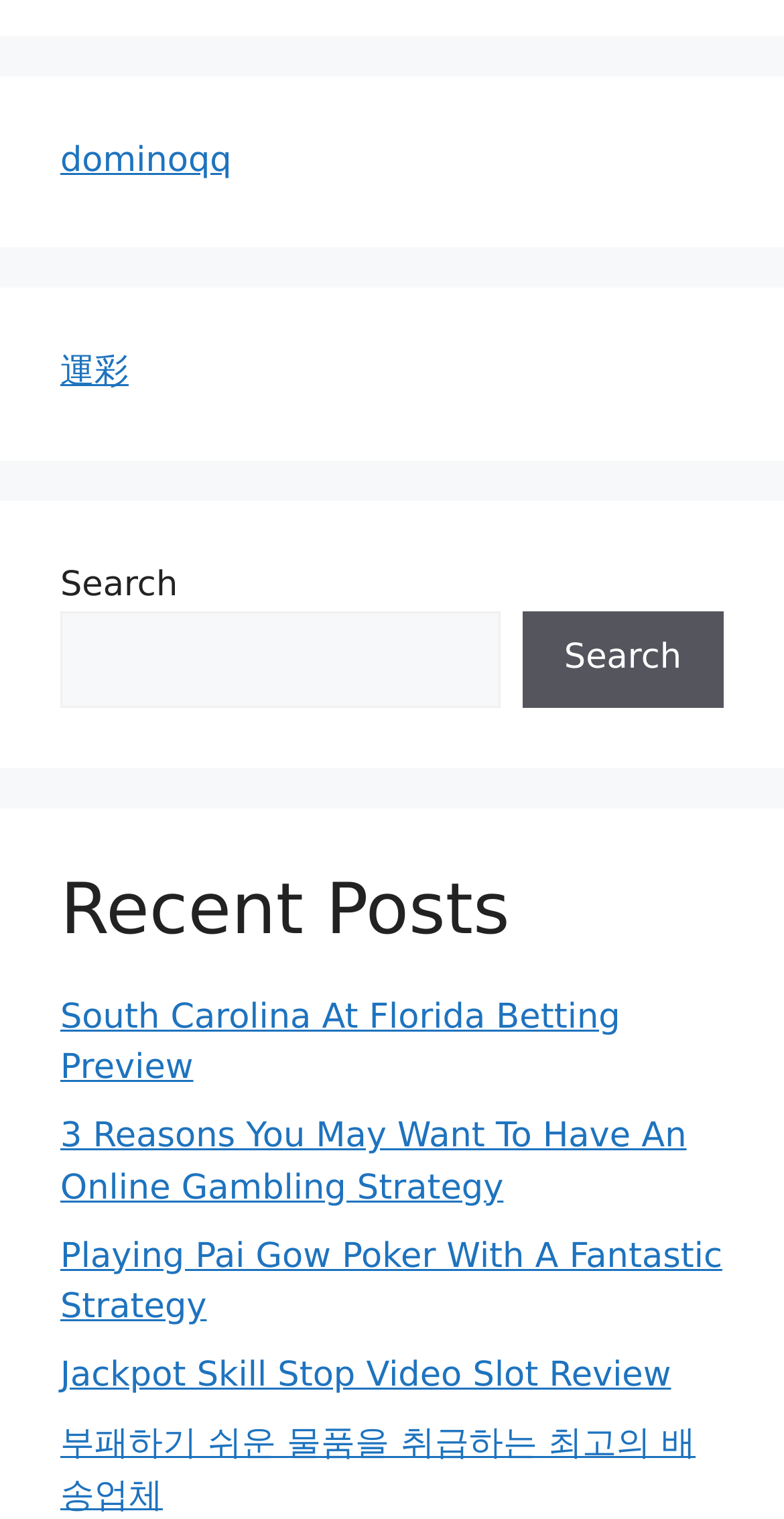Based on the visual content of the image, answer the question thoroughly: What is the function of the search bar?

The search bar is located in the middle section of the webpage, and it has a static text 'Search' and a searchbox with a button. This suggests that the search bar is intended for users to search for specific blog posts or keywords within the webpage.